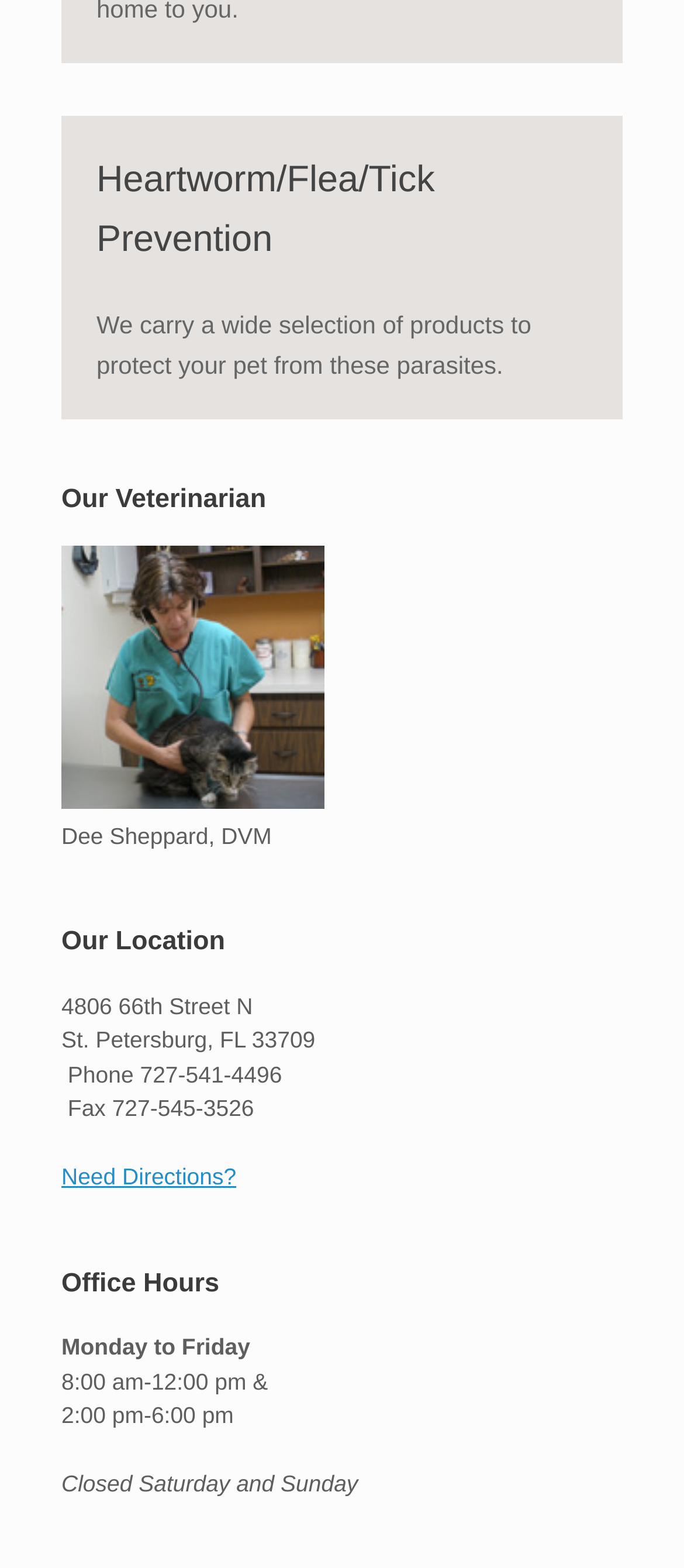What are the office hours on Monday to Friday?
Give a one-word or short-phrase answer derived from the screenshot.

8:00 am-12:00 pm & 2:00 pm-6:00 pm